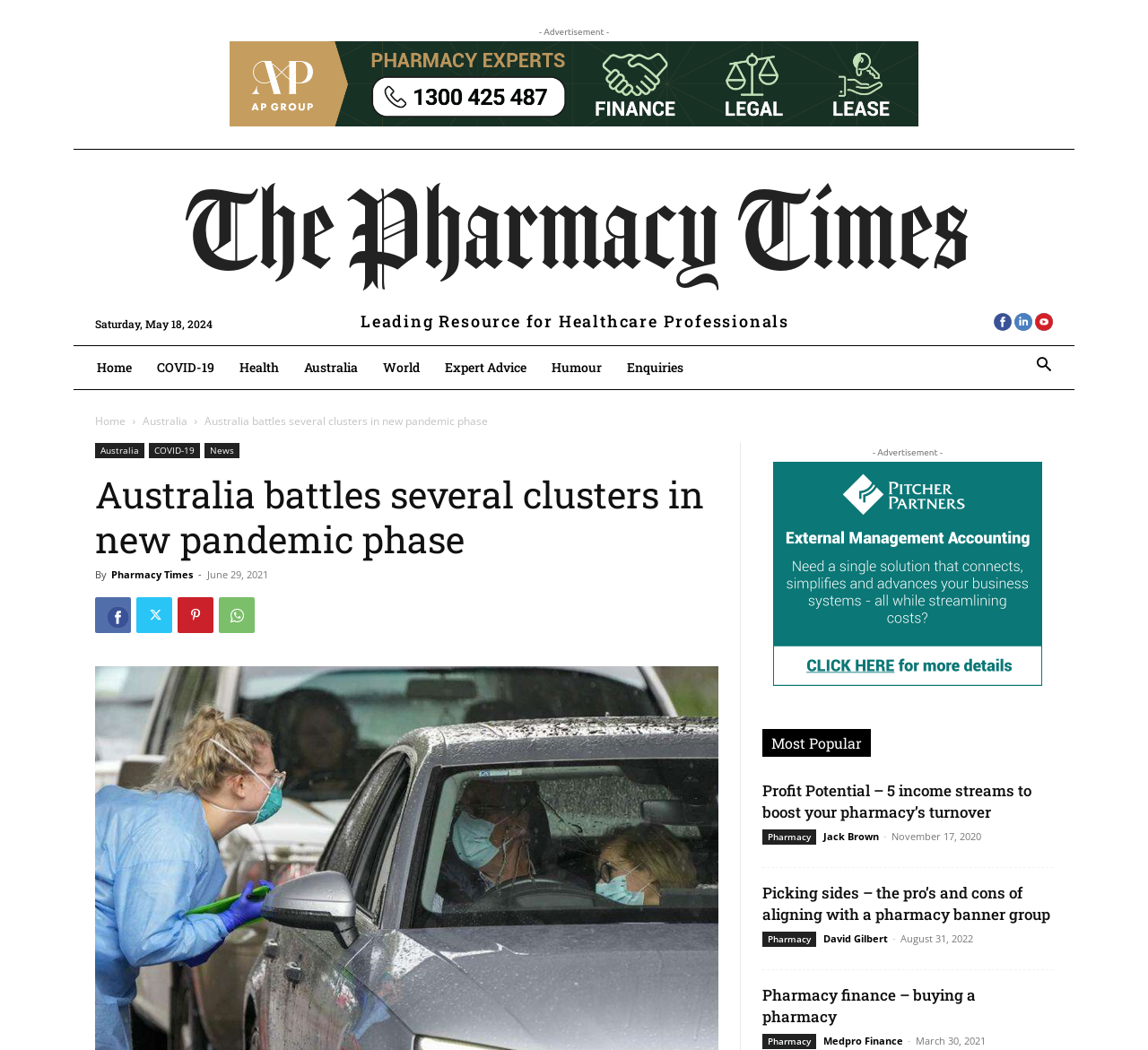What is the title of the most popular article? Refer to the image and provide a one-word or short phrase answer.

Profit Potential – 5 income streams to boost your pharmacy’s turnover